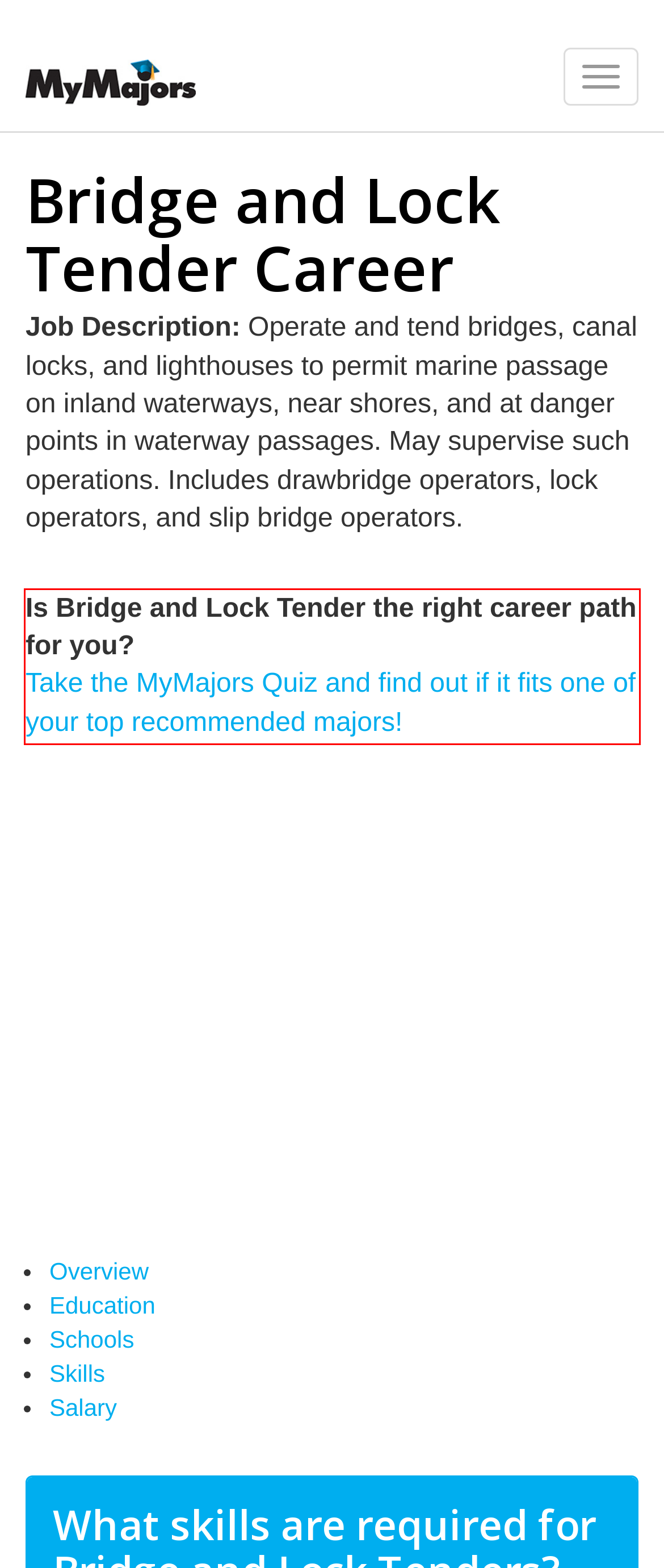Within the screenshot of the webpage, locate the red bounding box and use OCR to identify and provide the text content inside it.

Is Bridge and Lock Tender the right career path for you? Take the MyMajors Quiz and find out if it fits one of your top recommended majors!